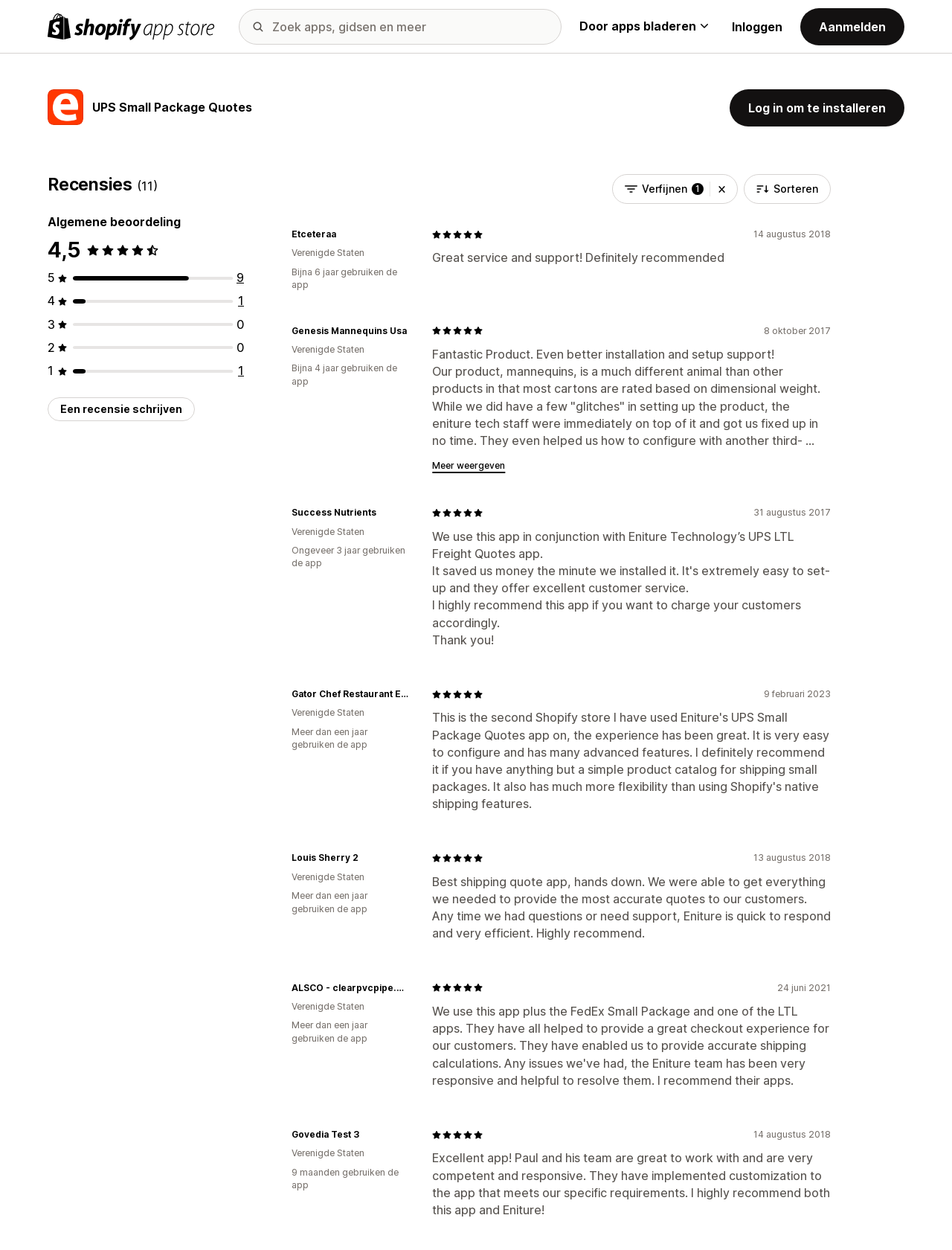Extract the bounding box of the UI element described as: "Log in om te installeren".

[0.766, 0.071, 0.95, 0.101]